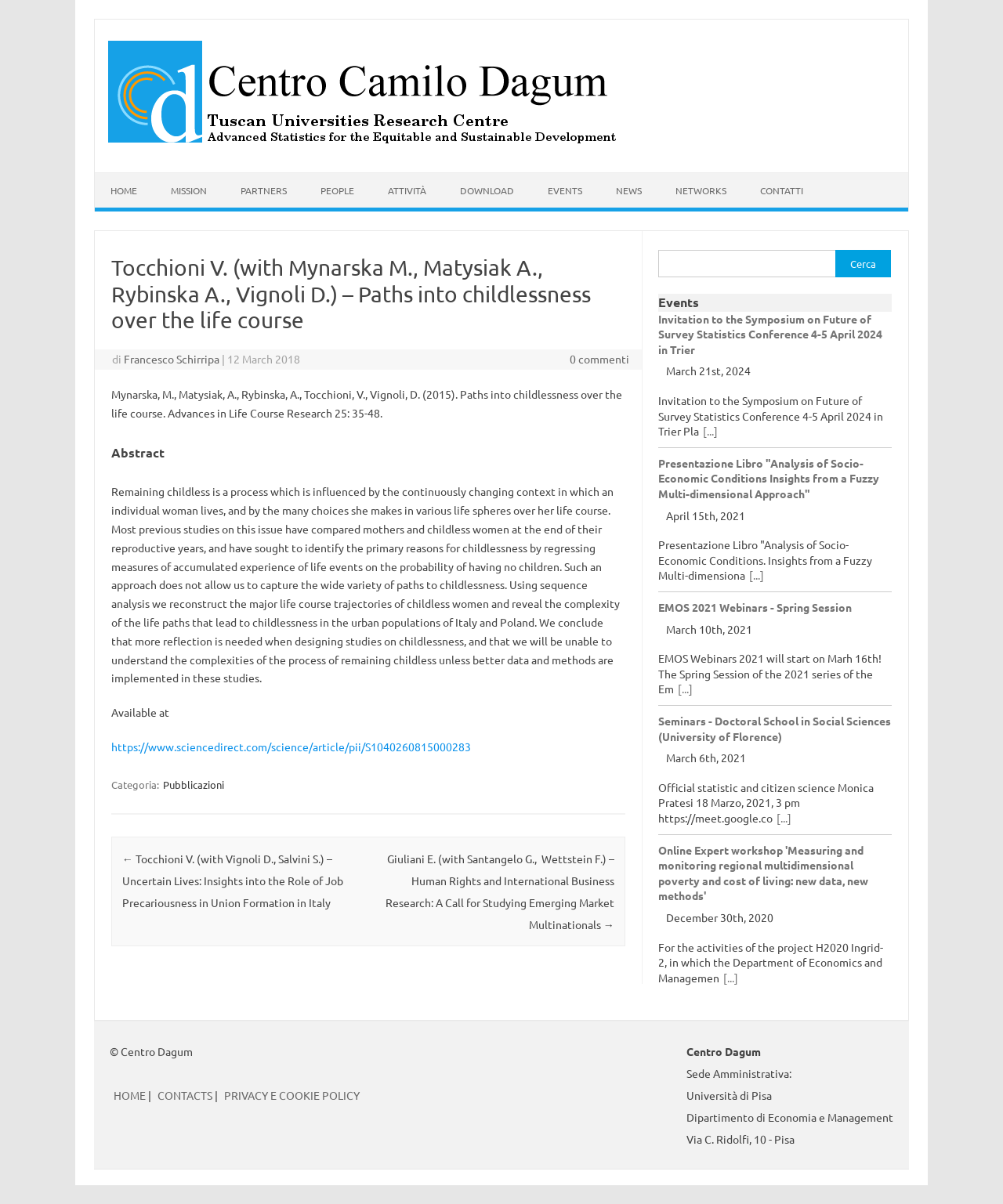Respond with a single word or short phrase to the following question: 
What is the name of the author of the article?

Tocchioni V.